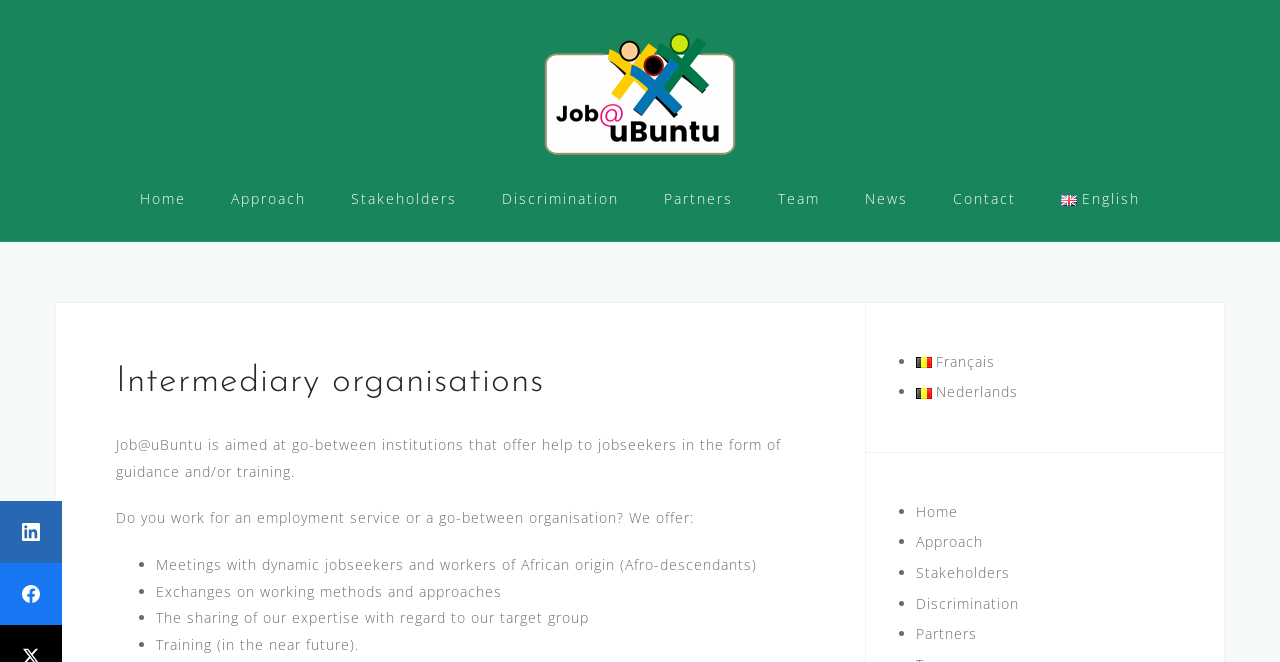Could you locate the bounding box coordinates for the section that should be clicked to accomplish this task: "Click on the 'Contact' link".

[0.745, 0.276, 0.794, 0.326]